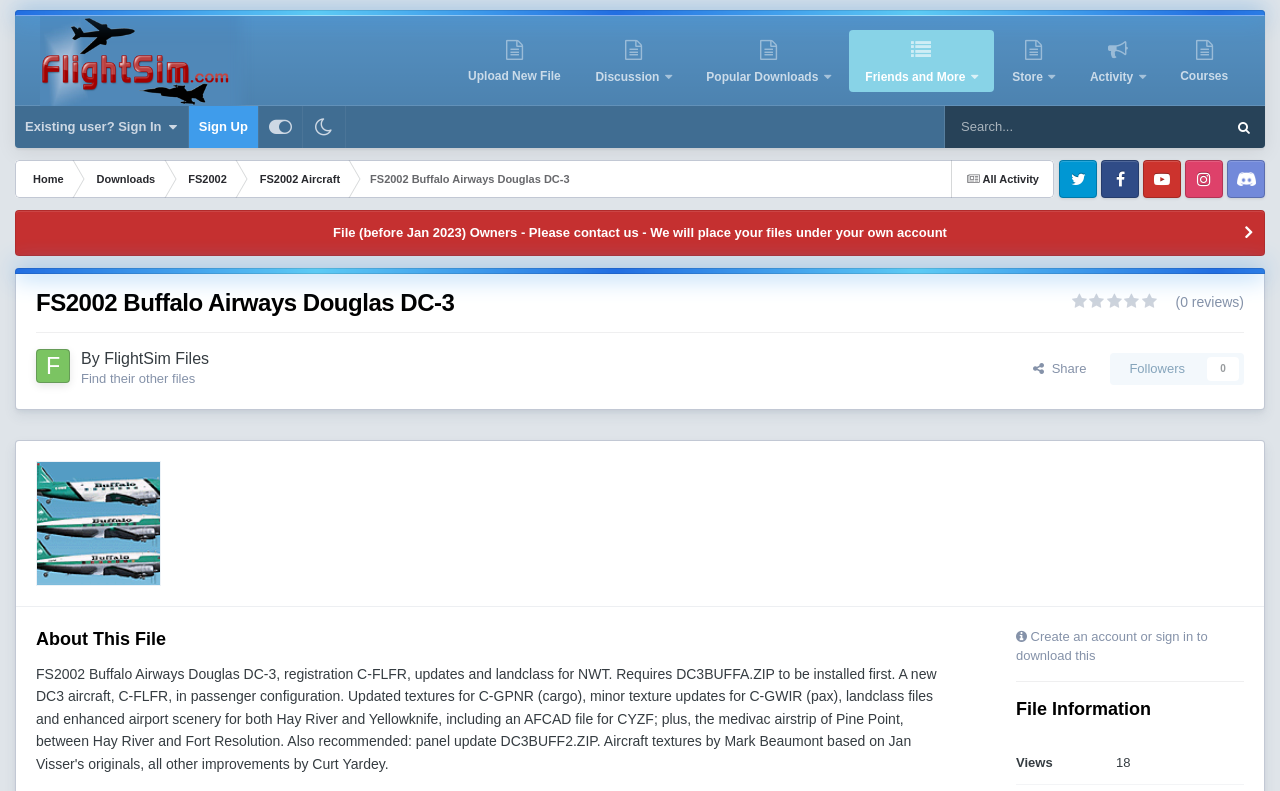Could you determine the bounding box coordinates of the clickable element to complete the instruction: "Search for files"? Provide the coordinates as four float numbers between 0 and 1, i.e., [left, top, right, bottom].

[0.738, 0.134, 0.889, 0.187]